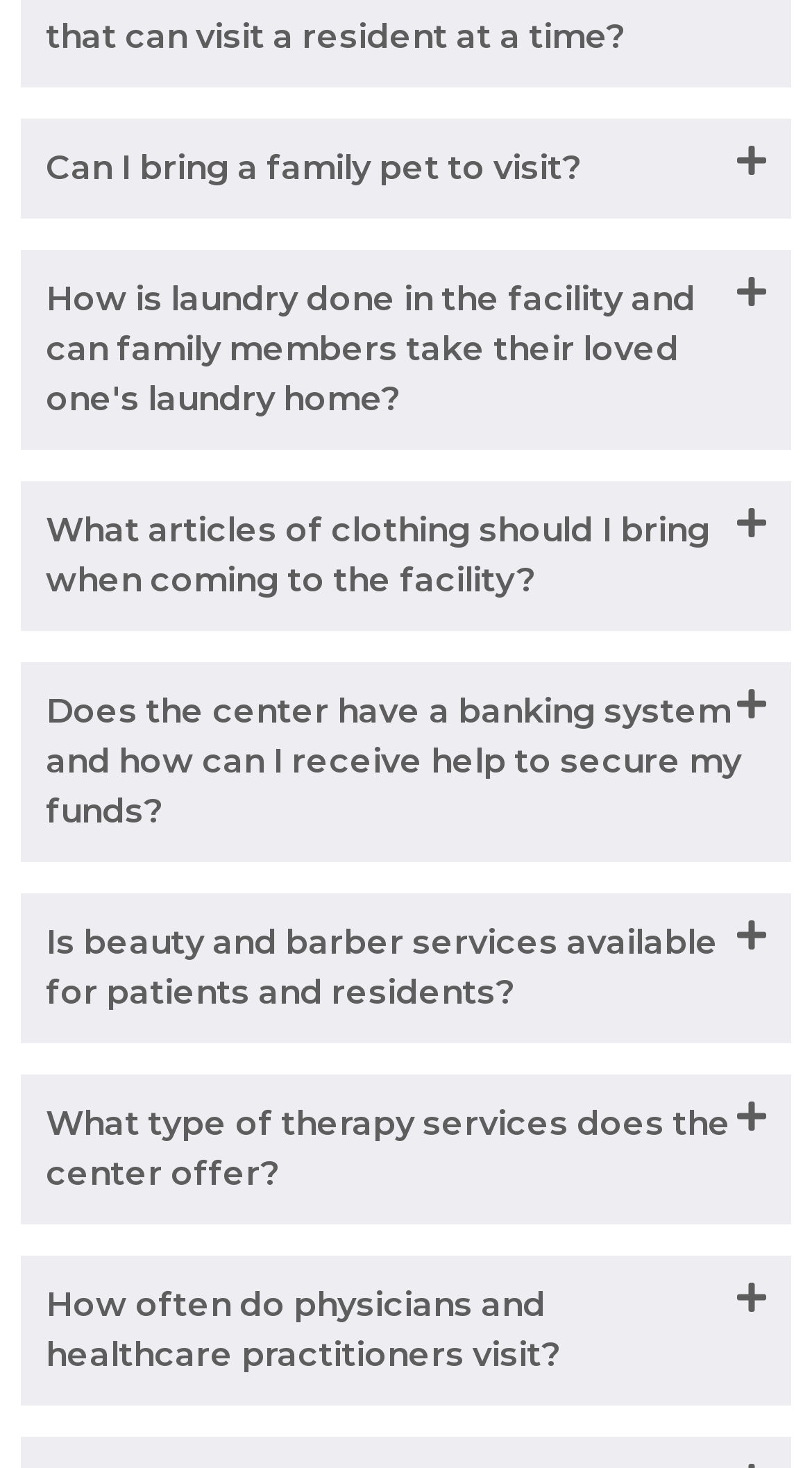How often do physicians visit?
Please answer the question with as much detail and depth as you can.

The webpage has a button that says 'How often do physicians and healthcare practitioners visit?' which implies that physicians and healthcare practitioners visit frequently.